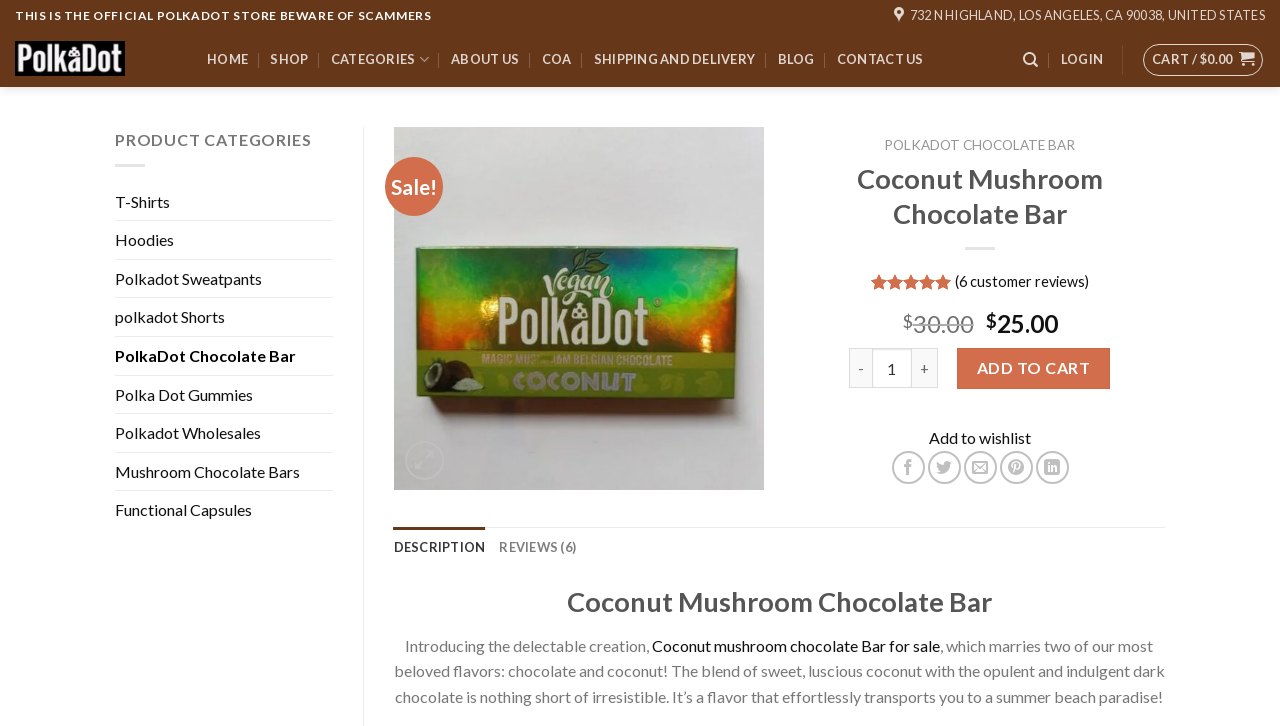Determine the bounding box coordinates of the clickable element necessary to fulfill the instruction: "Click on the 'ADD TO CART' button". Provide the coordinates as four float numbers within the 0 to 1 range, i.e., [left, top, right, bottom].

[0.747, 0.48, 0.868, 0.535]